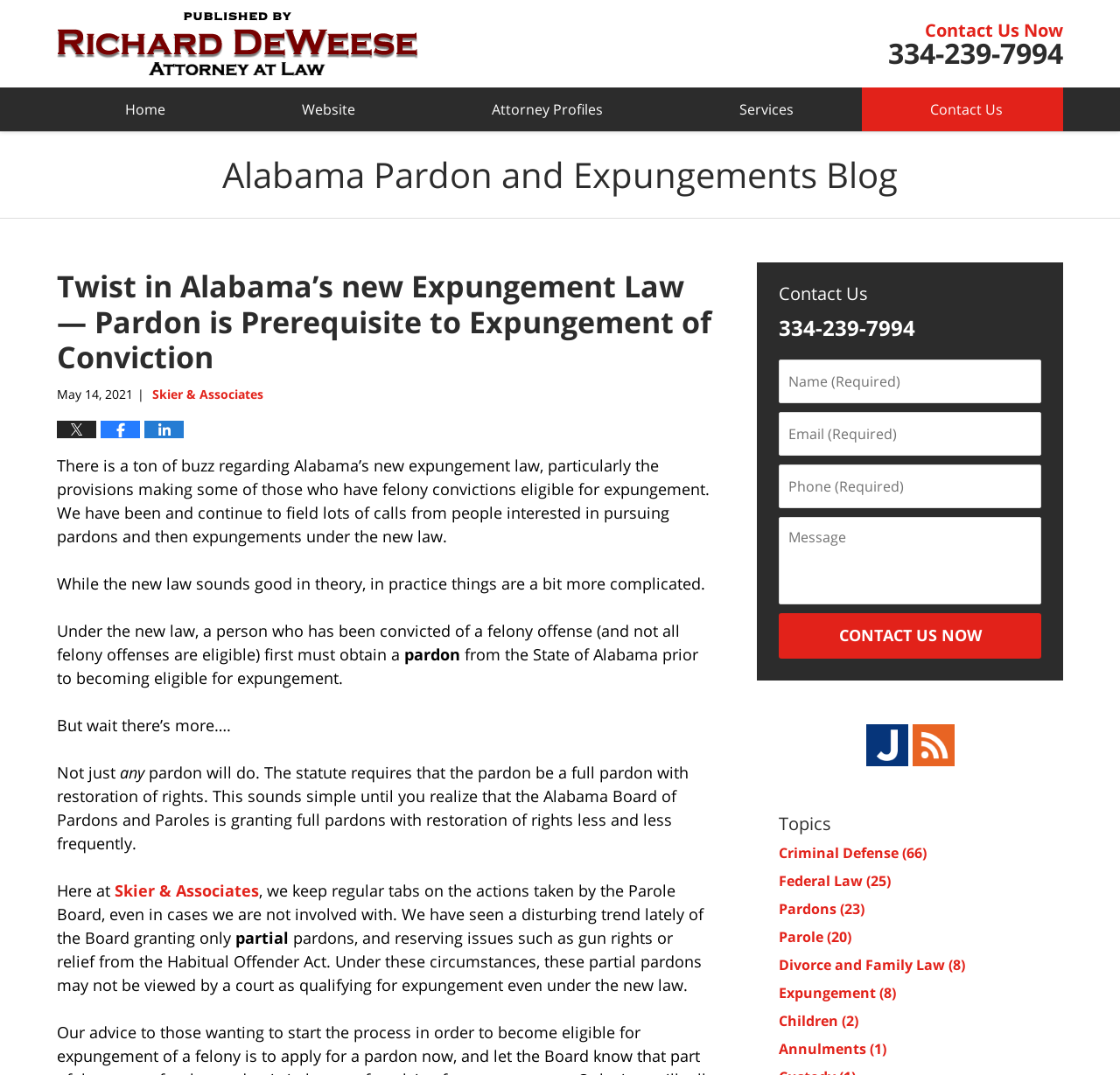Refer to the image and provide an in-depth answer to the question: 
What is the phone number to contact?

I found the phone number by looking at the contact information section on the webpage, where it is displayed prominently.